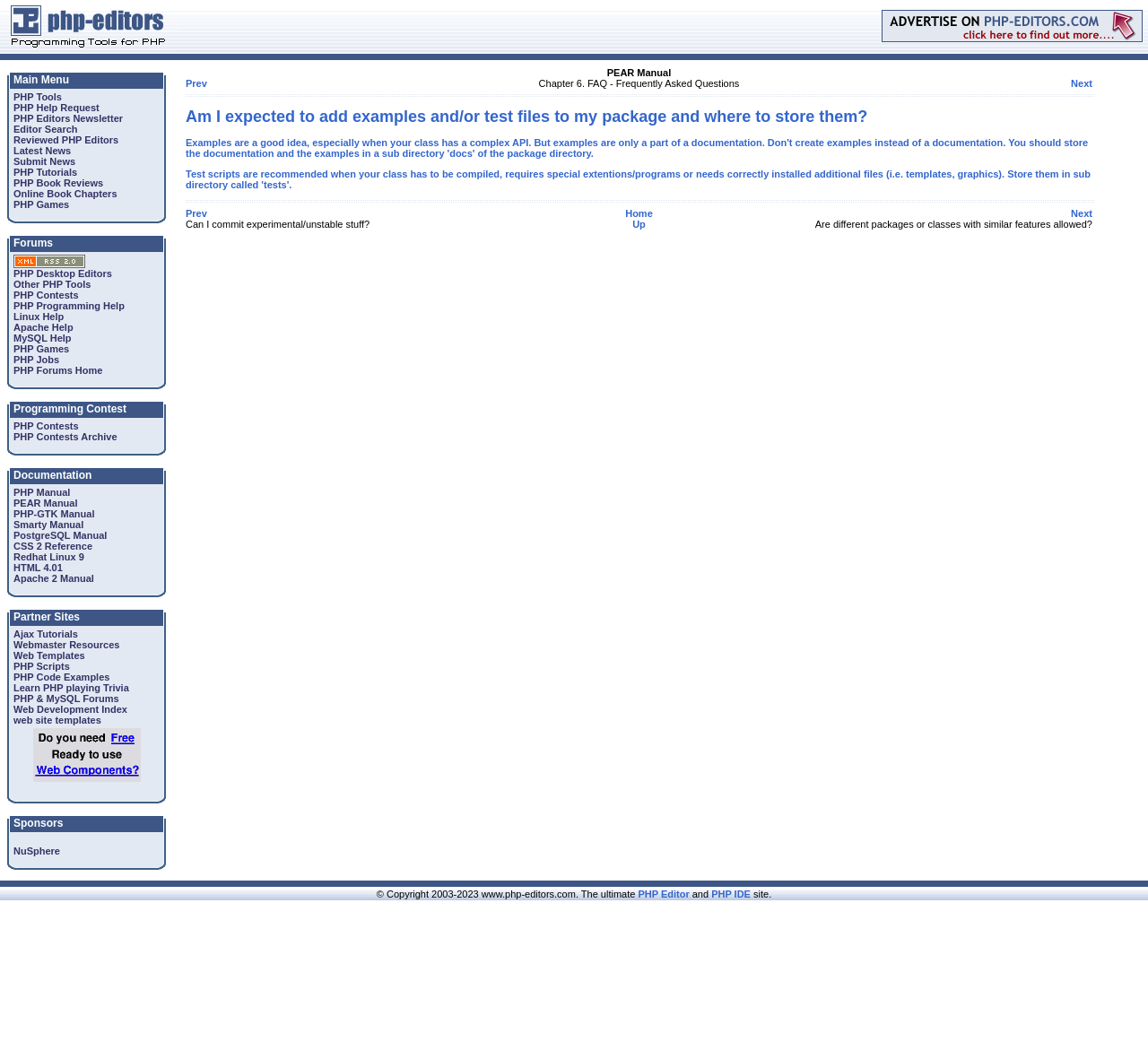Pinpoint the bounding box coordinates of the element you need to click to execute the following instruction: "Click on PHP Contests". The bounding box should be represented by four float numbers between 0 and 1, in the format [left, top, right, bottom].

[0.012, 0.397, 0.068, 0.407]